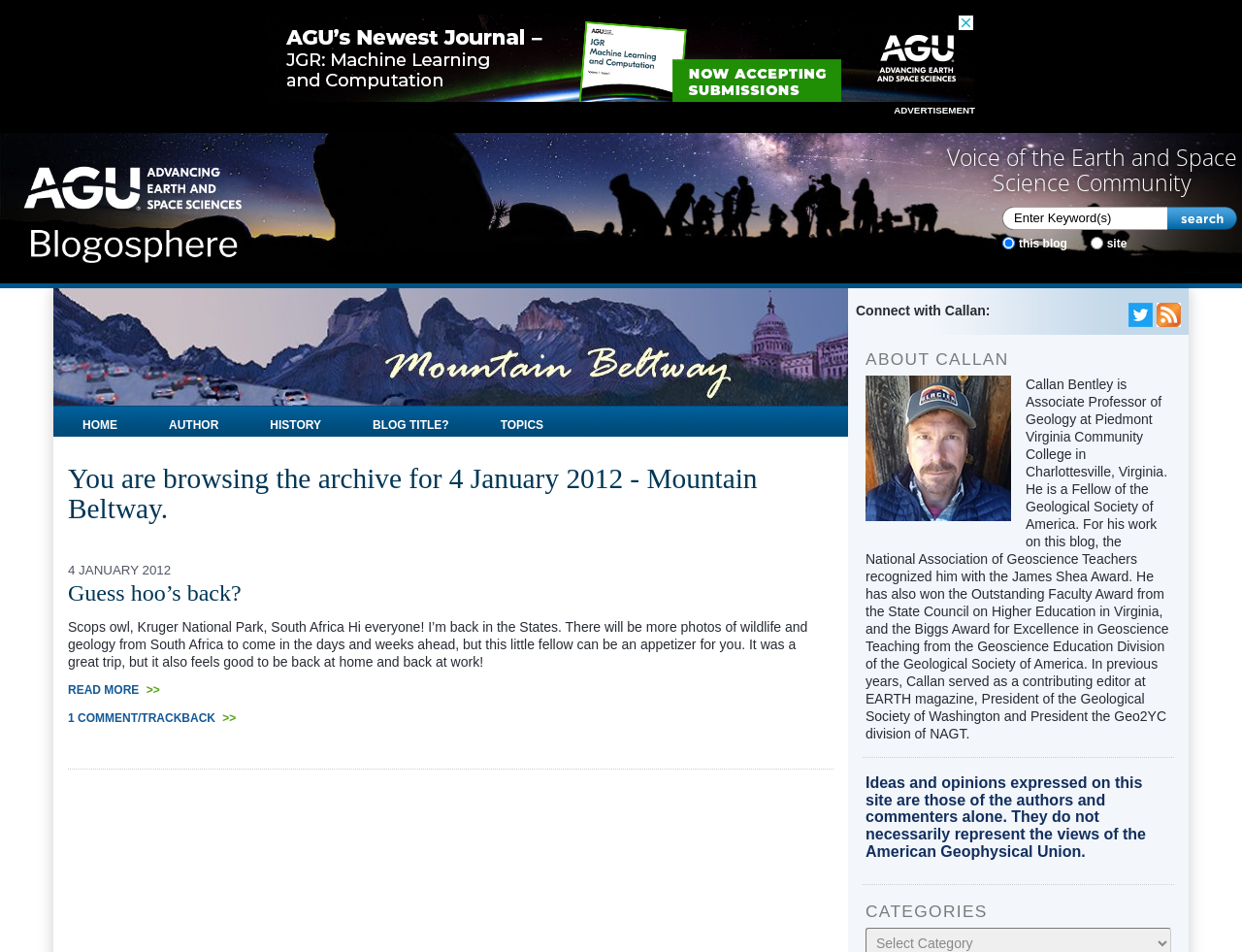Please identify the bounding box coordinates of where to click in order to follow the instruction: "Explore the OPINION section".

None